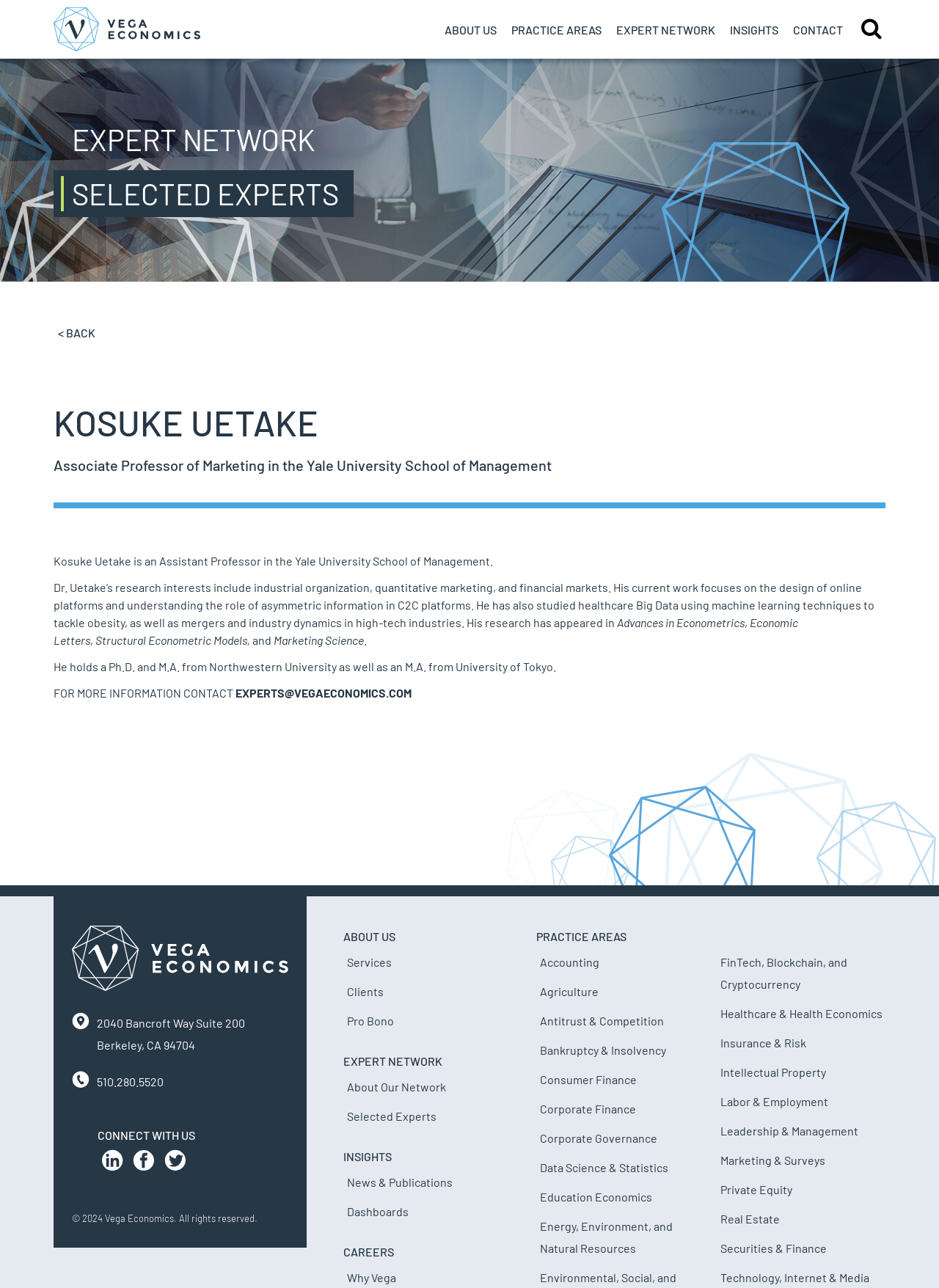Kindly provide the bounding box coordinates of the section you need to click on to fulfill the given instruction: "Click the logo".

[0.057, 0.006, 0.213, 0.04]